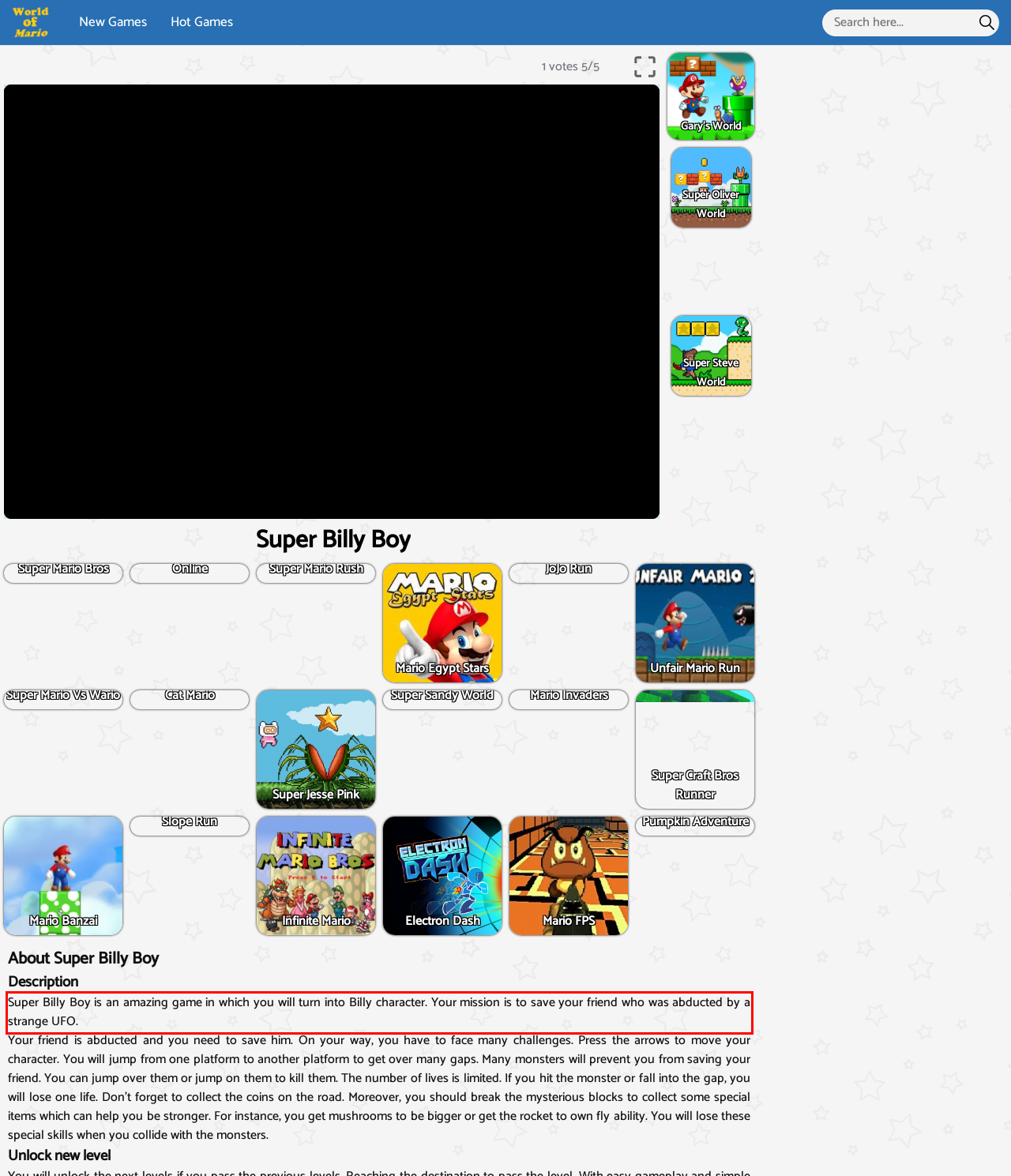Please look at the webpage screenshot and extract the text enclosed by the red bounding box.

Super Billy Boy is an amazing game in which you will turn into Billy character. Your mission is to save your friend who was abducted by a strange UFO.